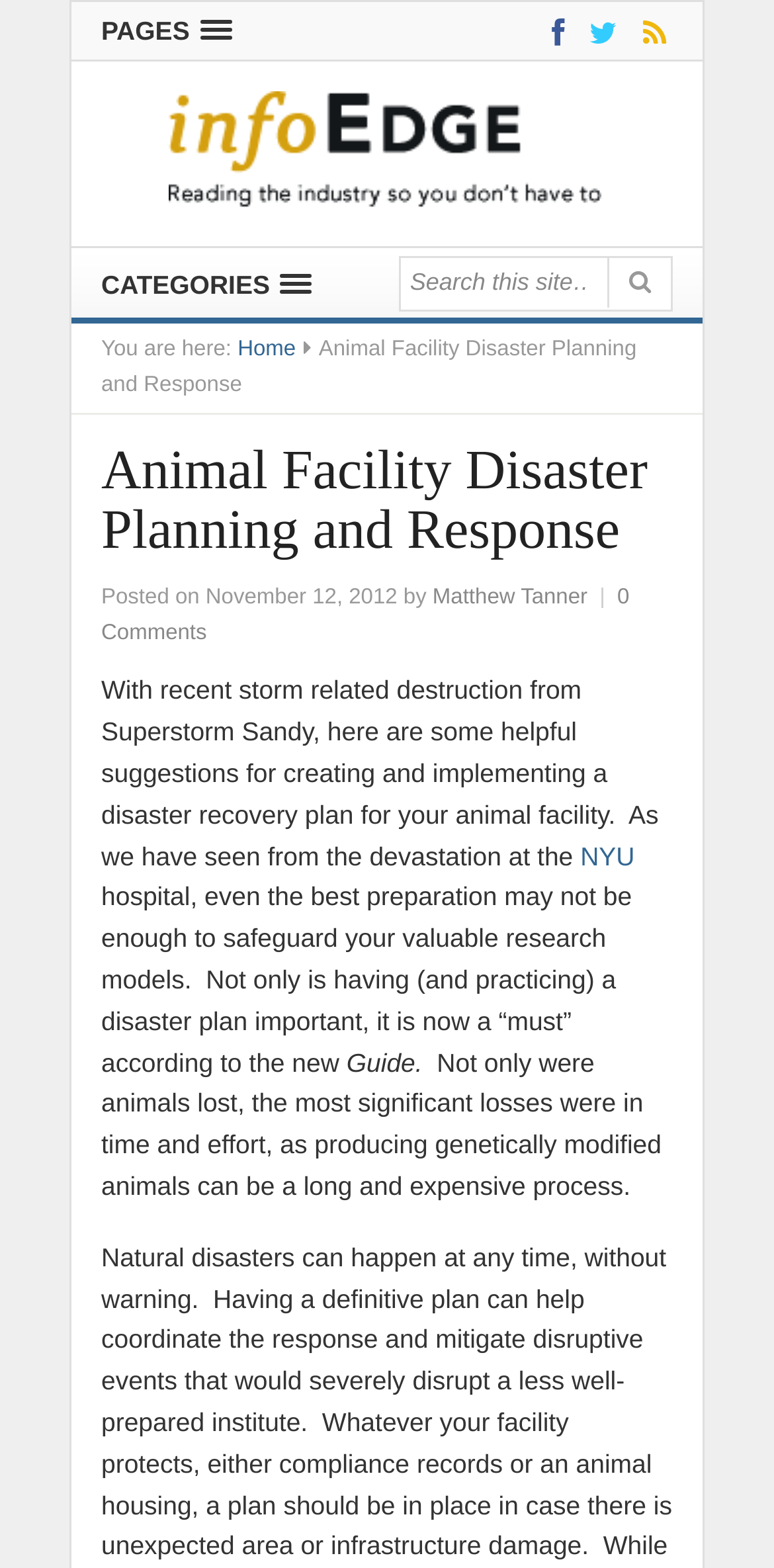Ascertain the bounding box coordinates for the UI element detailed here: "PAGES". The coordinates should be provided as [left, top, right, bottom] with each value being a float between 0 and 1.

[0.092, 0.001, 0.337, 0.039]